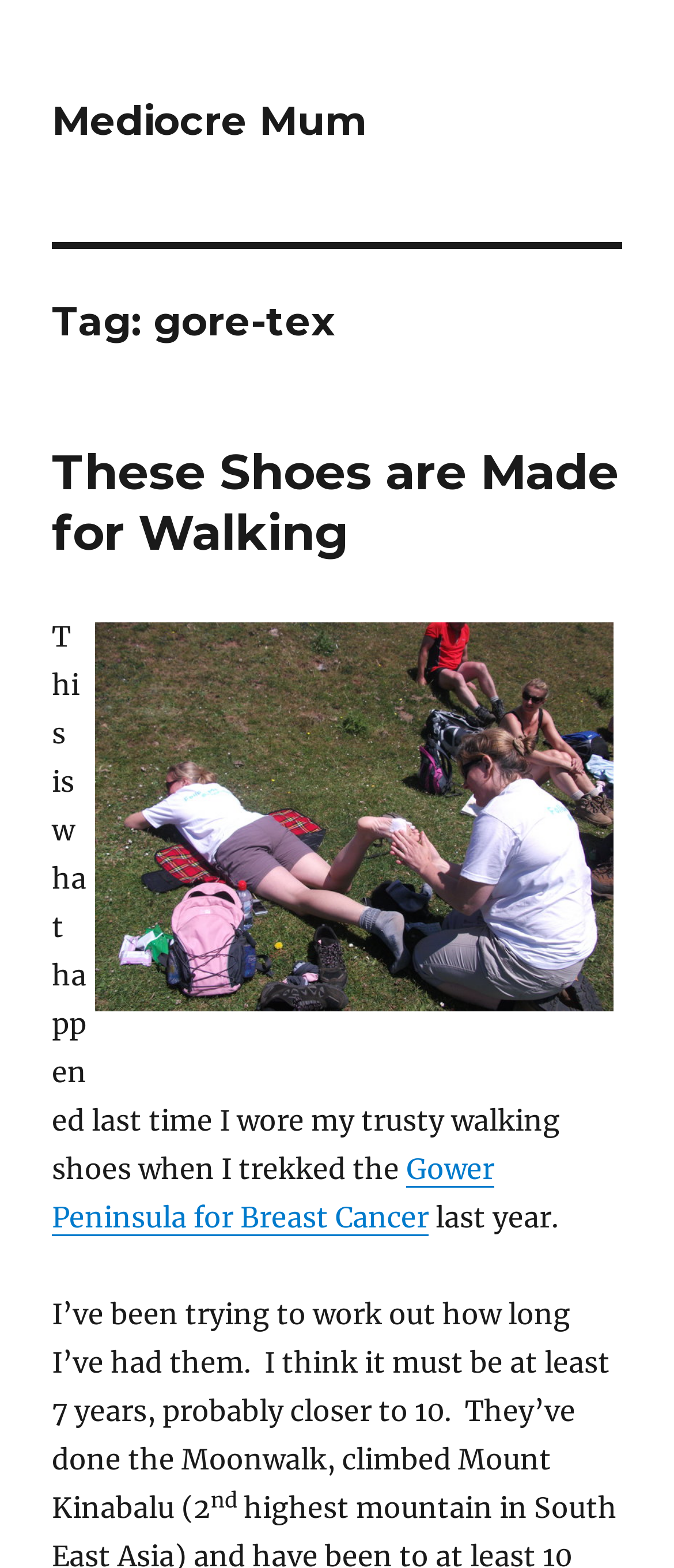Determine the bounding box coordinates of the UI element described by: "Gower Peninsula for Breast Cancer".

[0.077, 0.734, 0.733, 0.787]